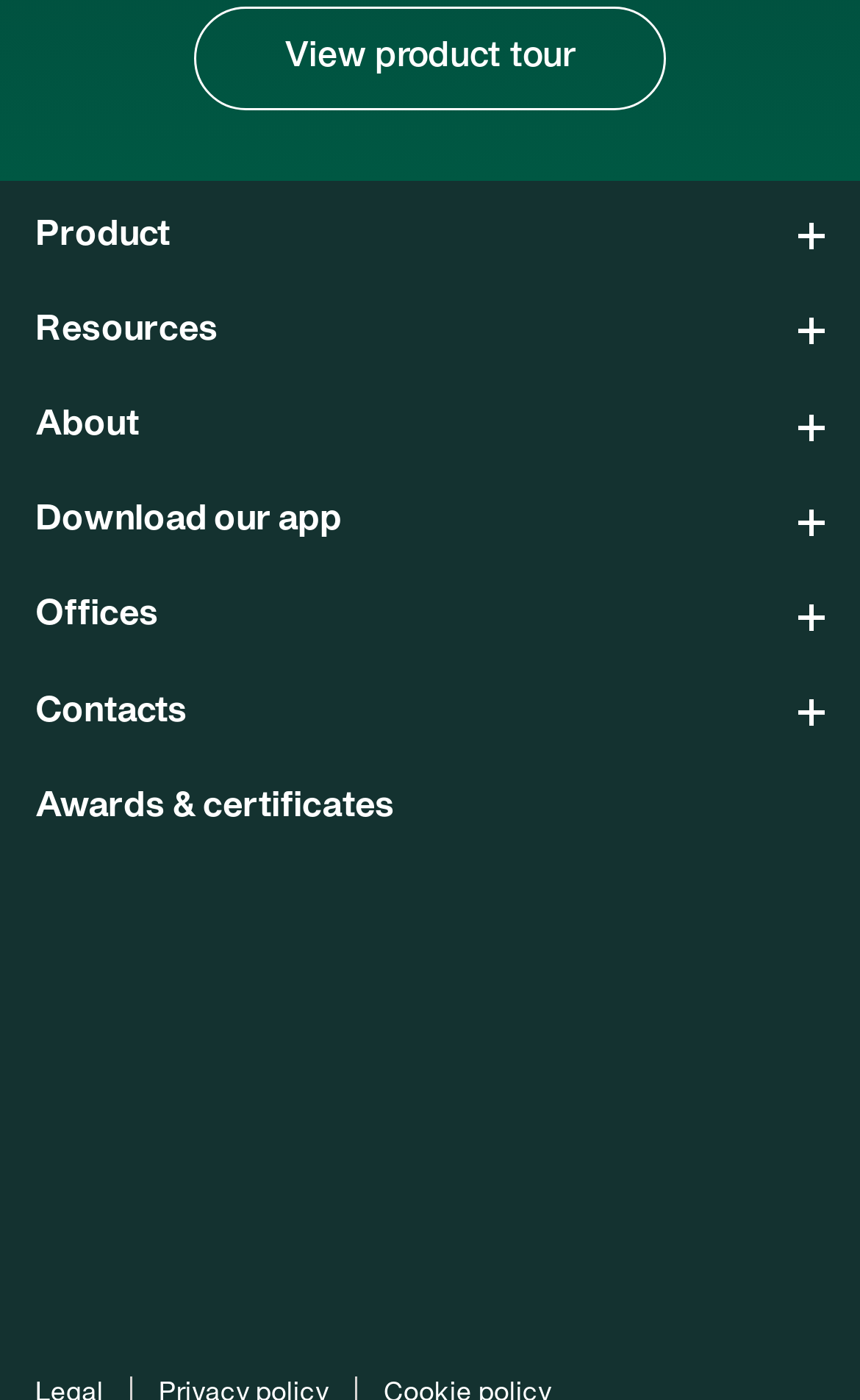How many social media links are there?
Using the picture, provide a one-word or short phrase answer.

4